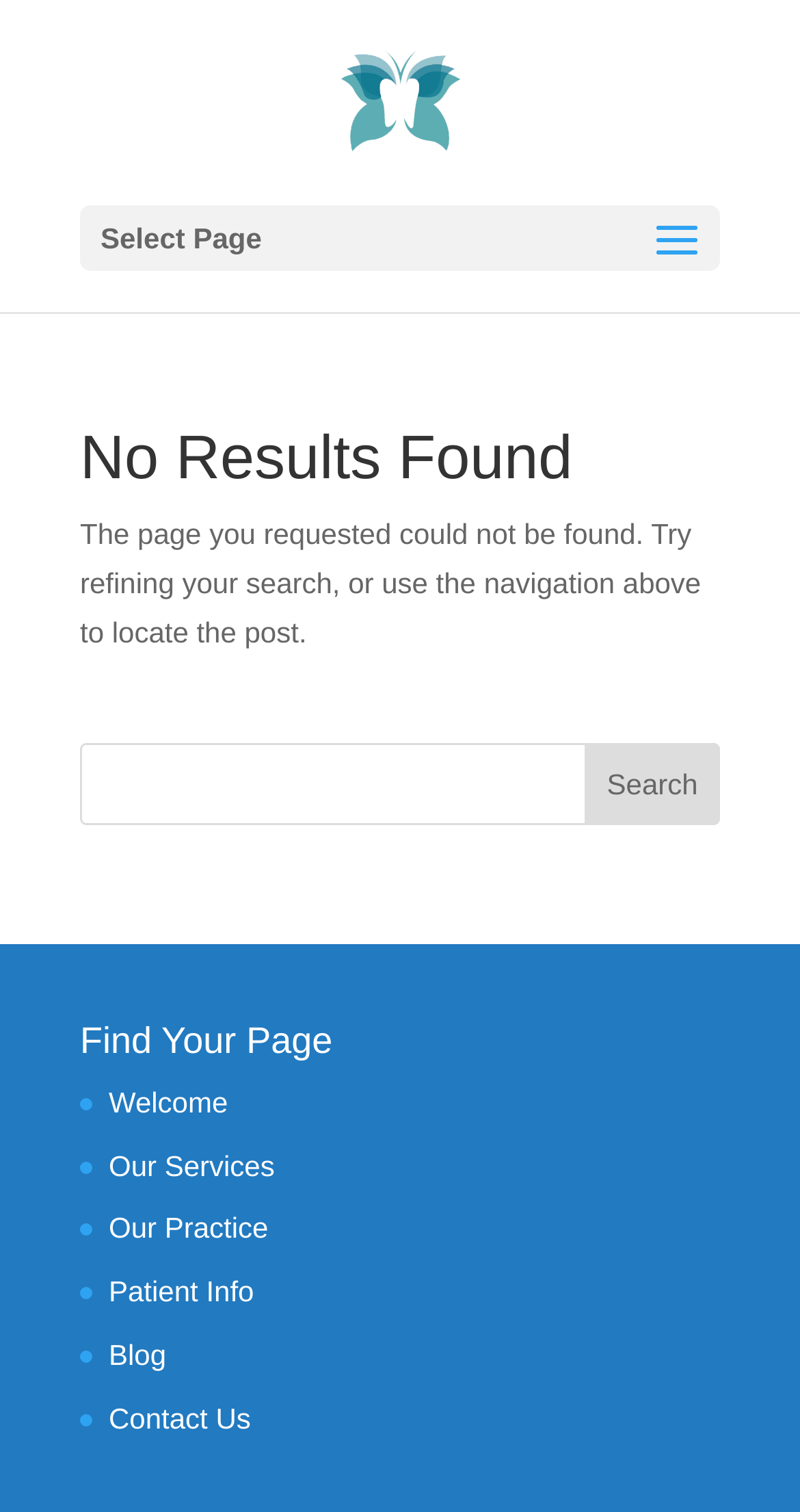Find the bounding box coordinates for the element that must be clicked to complete the instruction: "Search for a page". The coordinates should be four float numbers between 0 and 1, indicated as [left, top, right, bottom].

[0.1, 0.492, 0.9, 0.546]